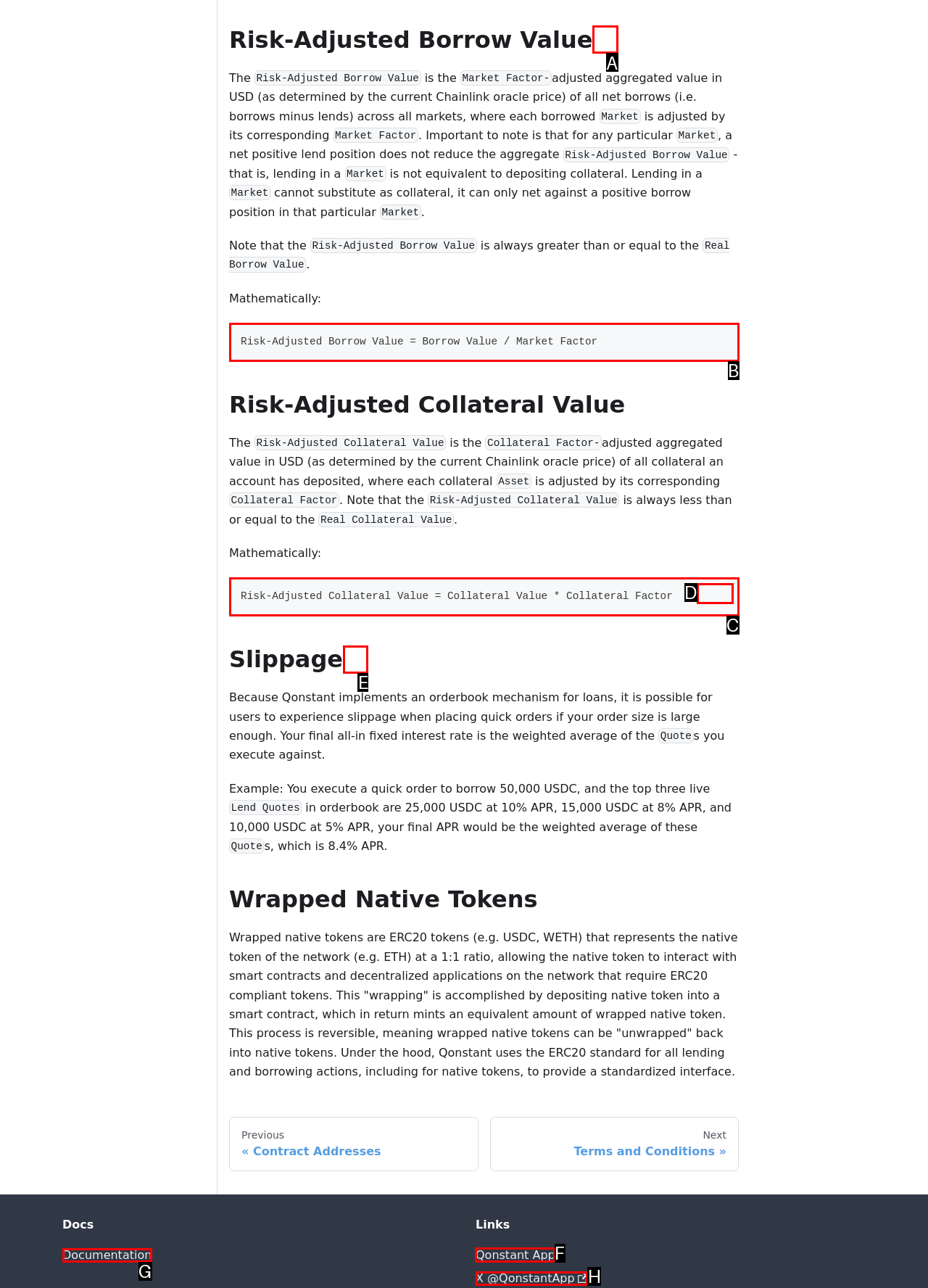Which HTML element should be clicked to perform the following task: Visit Qonstant App
Reply with the letter of the appropriate option.

F